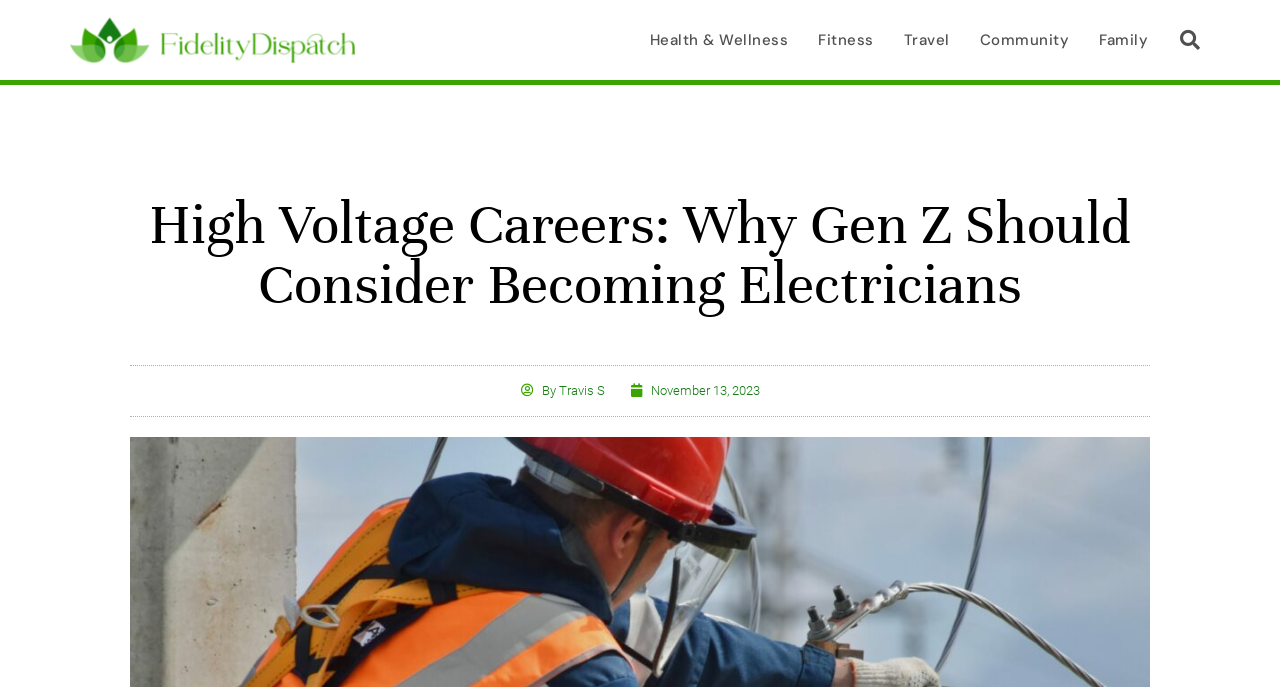Using the element description Health & Wellness, predict the bounding box coordinates for the UI element. Provide the coordinates in (top-left x, top-left y, bottom-right x, bottom-right y) format with values ranging from 0 to 1.

[0.5, 0.009, 0.623, 0.108]